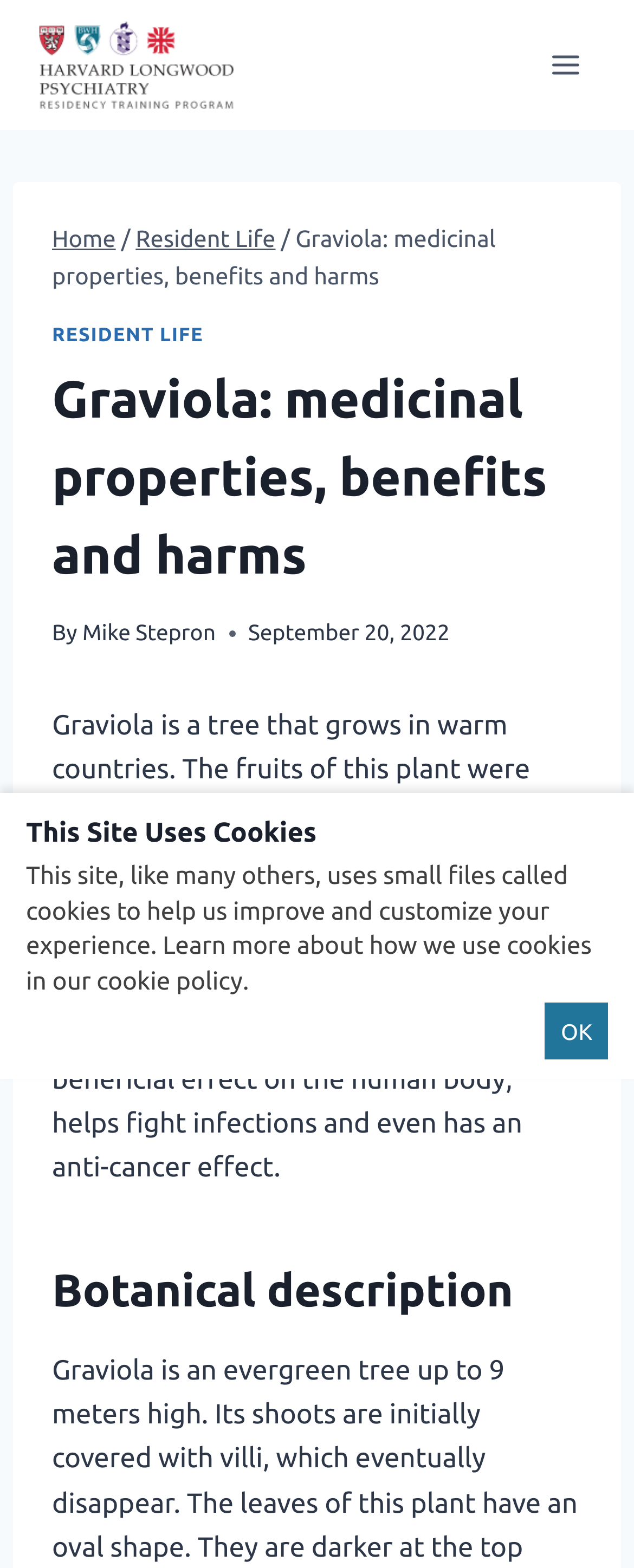Please provide a brief answer to the following inquiry using a single word or phrase:
What is the topic of the article?

Graviola